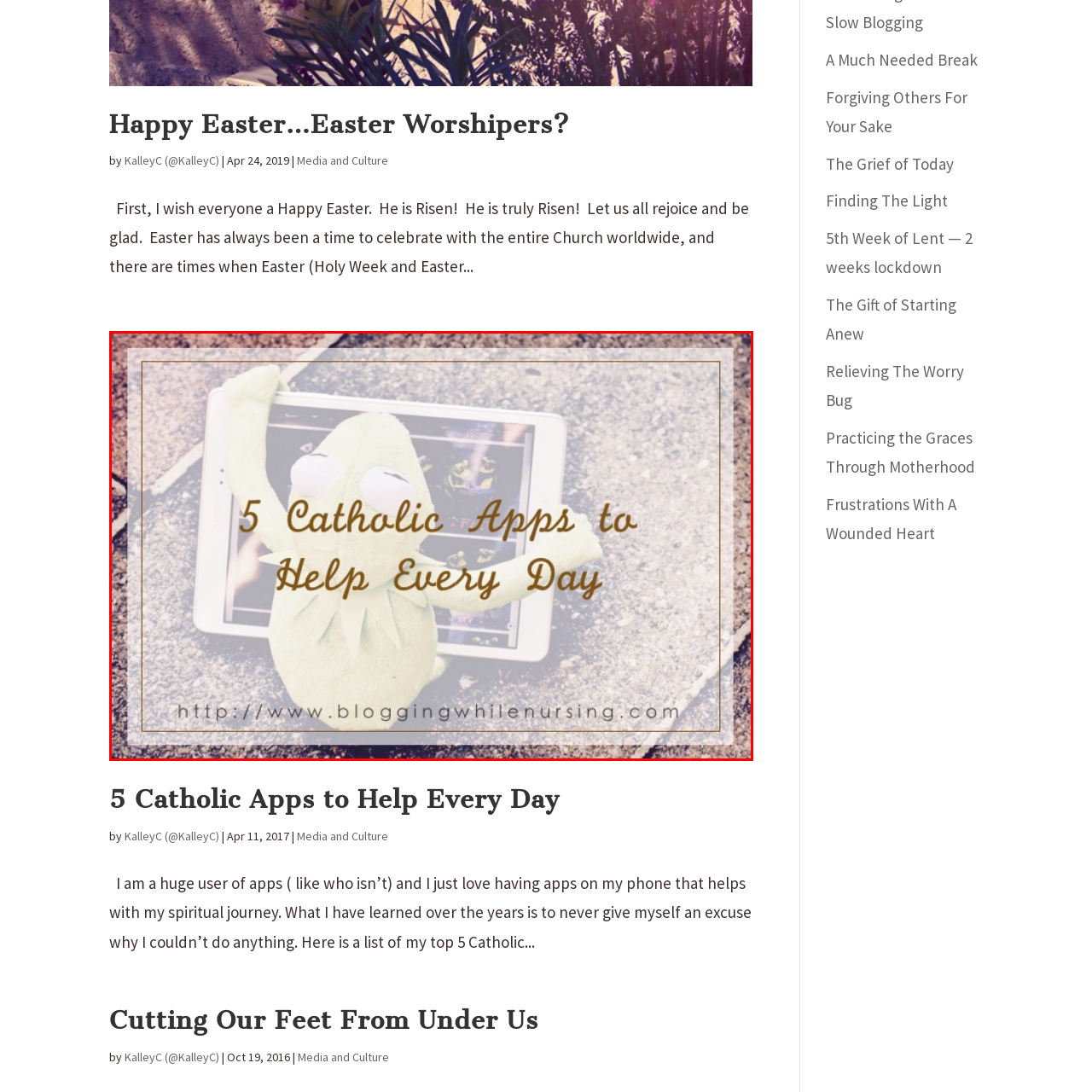Provide a thorough caption for the image that is surrounded by the red boundary.

The image features a vibrant and inviting graphic promoting "5 Catholic Apps to Help Every Day." Centrally displayed is a plush character with a friendly expression, appearing to reach out toward a tablet screen behind it, which showcases various colorful app icons. The background has a textured, outdoor setting, suggesting a casual and approachable atmosphere. The title is prominently framed in elegant typography, drawing attention to the topic of spiritual growth through technology. Below, a URL directs viewers to the blog, hinting at an informative source for enhancing one’s religious practices via mobile applications. This image effectively conveys a blend of modernity and spirituality, appealing to users interested in integrating faith with everyday life.